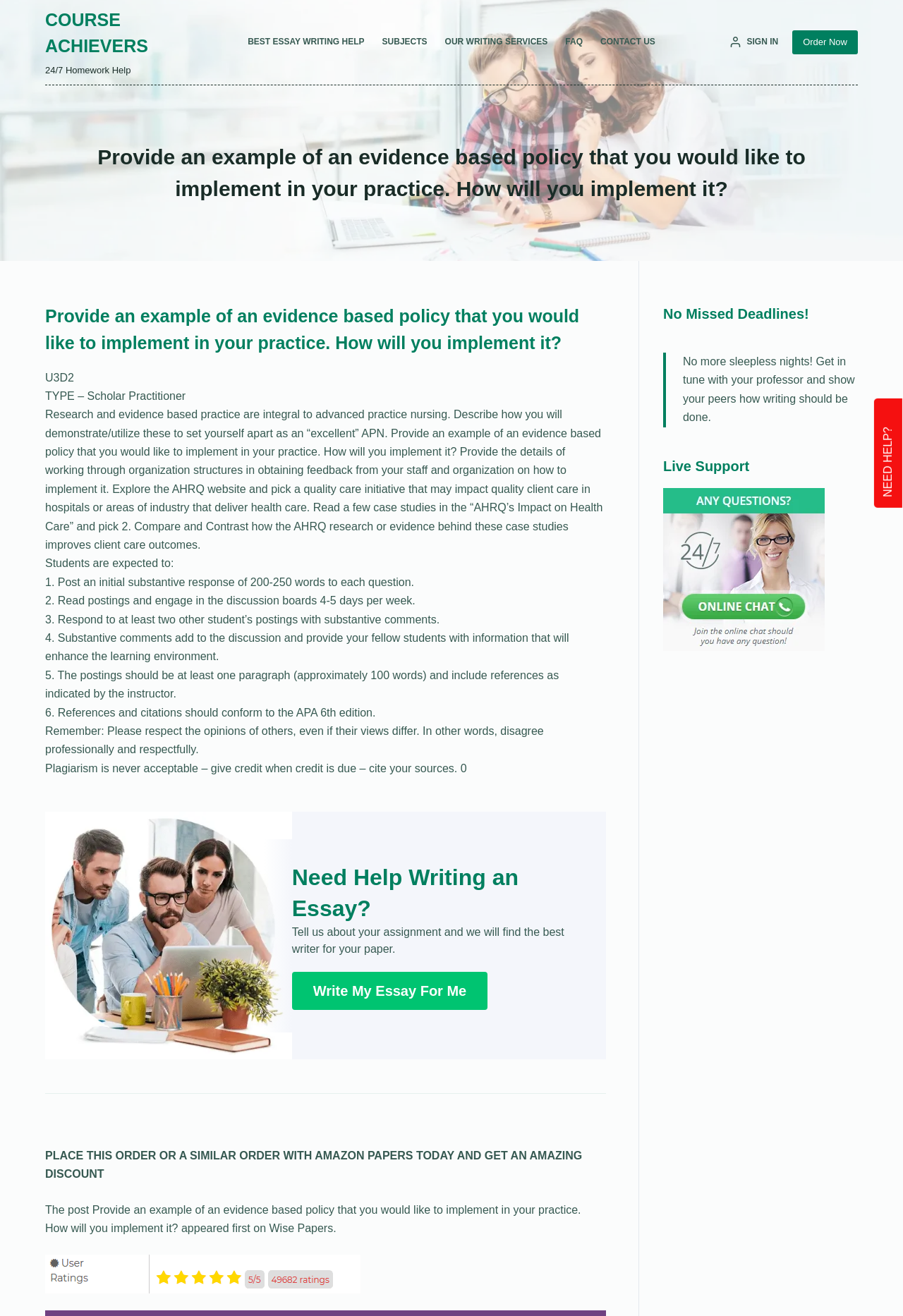Please determine the bounding box coordinates of the element to click on in order to accomplish the following task: "Click on 'CONTACT US'". Ensure the coordinates are four float numbers ranging from 0 to 1, i.e., [left, top, right, bottom].

[0.655, 0.0, 0.735, 0.064]